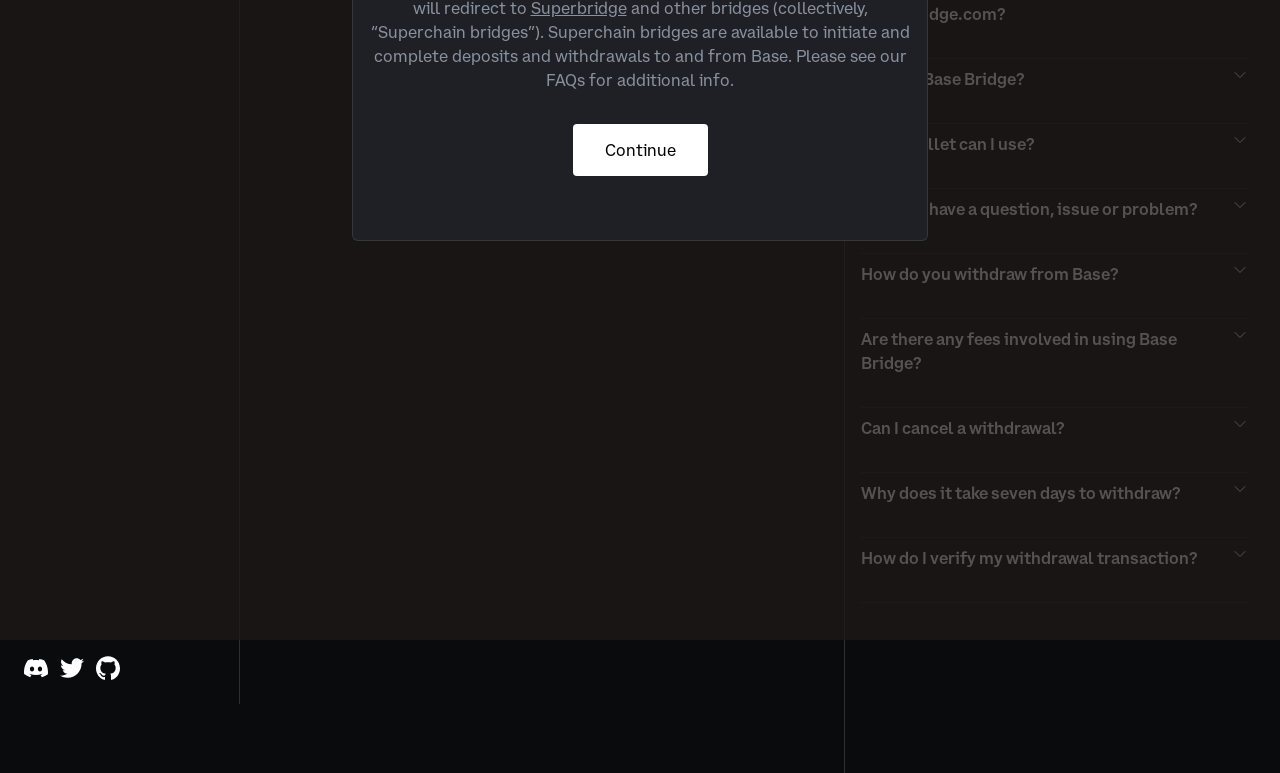Using the provided element description: "Can I cancel a withdrawal?", identify the bounding box coordinates. The coordinates should be four floats between 0 and 1 in the order [left, top, right, bottom].

[0.673, 0.528, 0.975, 0.58]